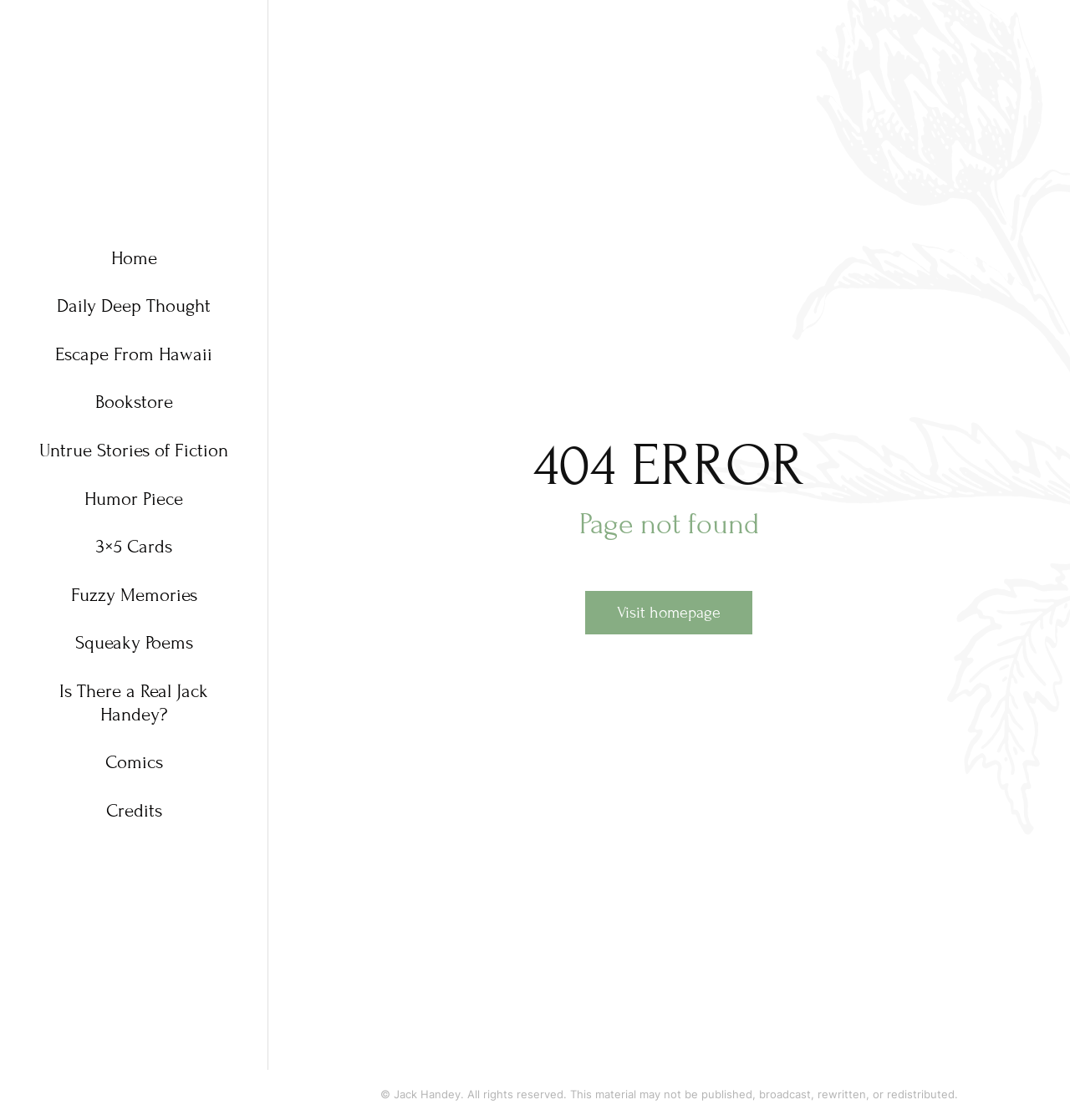Determine the bounding box coordinates for the element that should be clicked to follow this instruction: "go to homepage". The coordinates should be given as four float numbers between 0 and 1, in the format [left, top, right, bottom].

[0.547, 0.528, 0.703, 0.567]